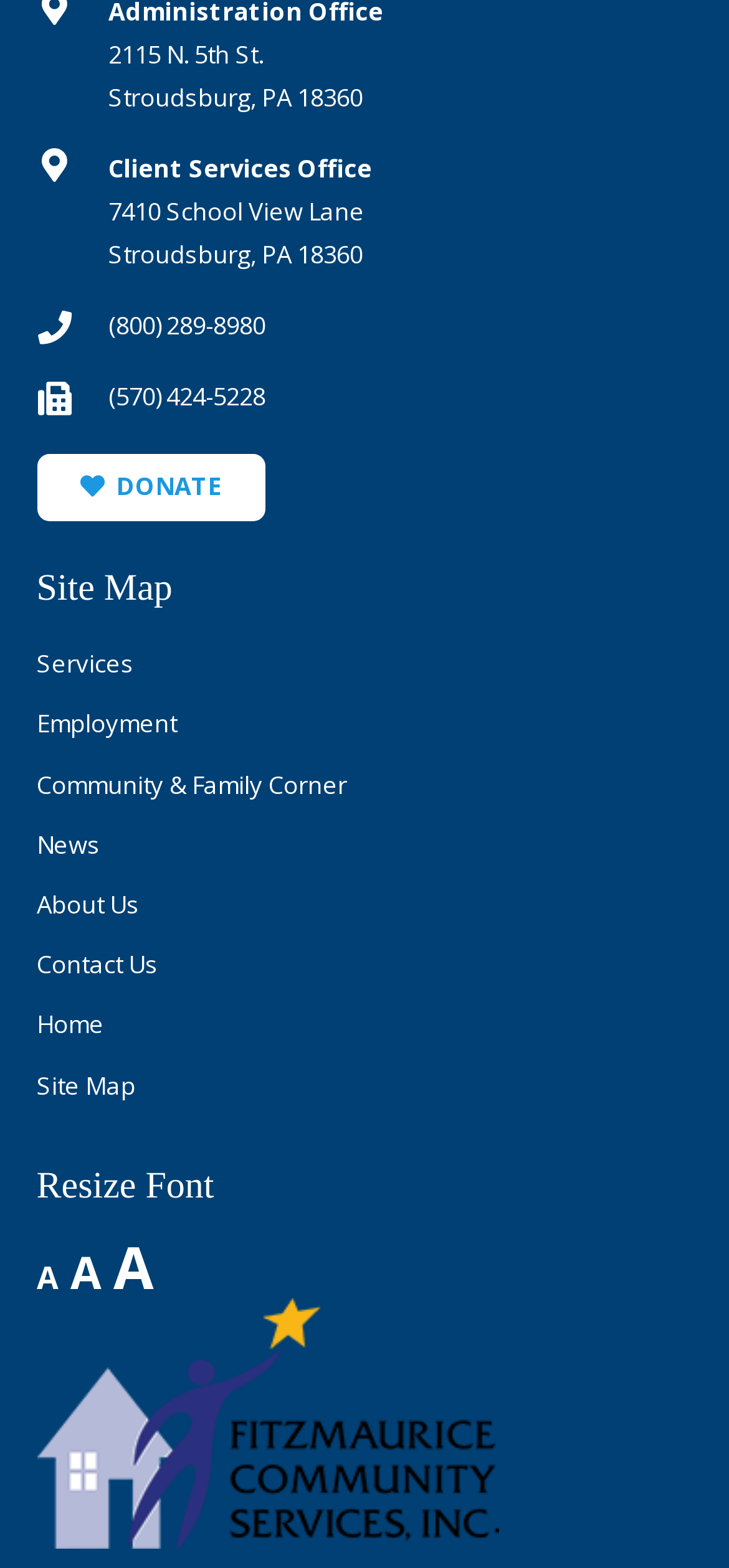Locate the bounding box of the UI element based on this description: "Contact Us". Provide four float numbers between 0 and 1 as [left, top, right, bottom].

[0.05, 0.604, 0.217, 0.626]